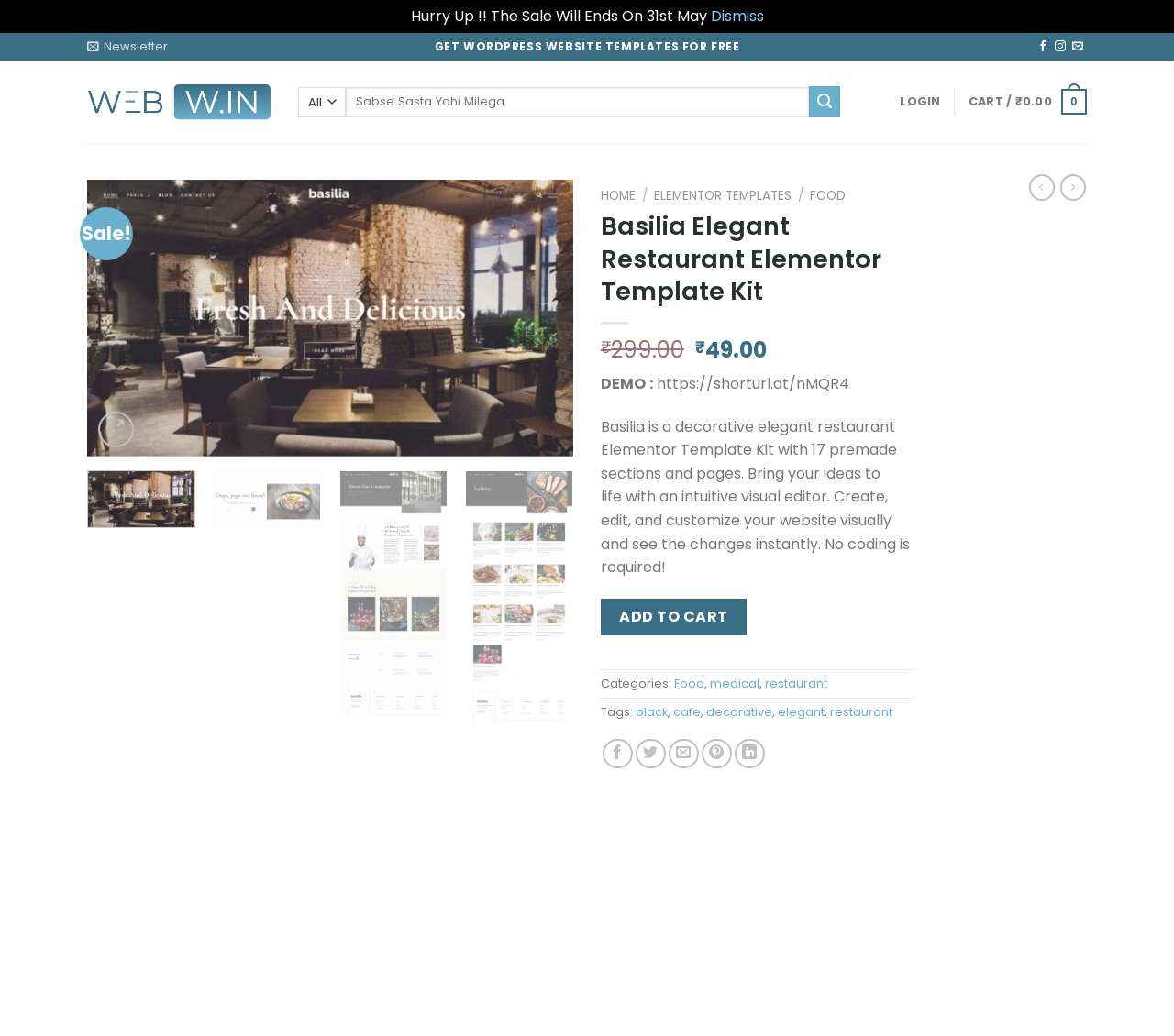Bounding box coordinates must be specified in the format (top-left x, top-left y, bottom-right x, bottom-right y). All values should be floating point numbers between 0 and 1. What are the bounding box coordinates of the UI element described as: Elementor Templates

[0.557, 0.181, 0.674, 0.197]